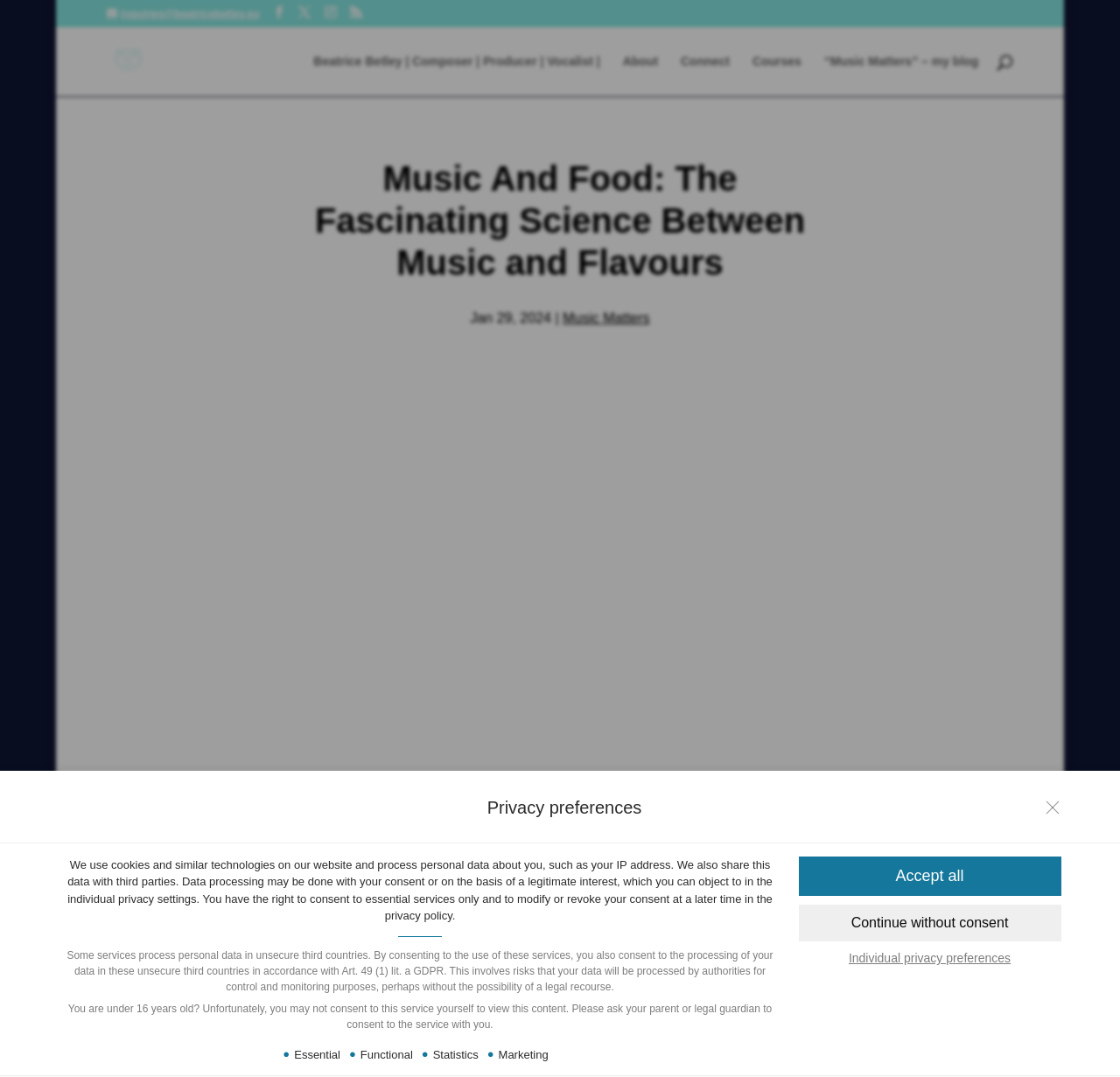What is the consequence of consenting to data processing in unsecure third countries?
Respond to the question with a single word or phrase according to the image.

Risk of data being processed by authorities